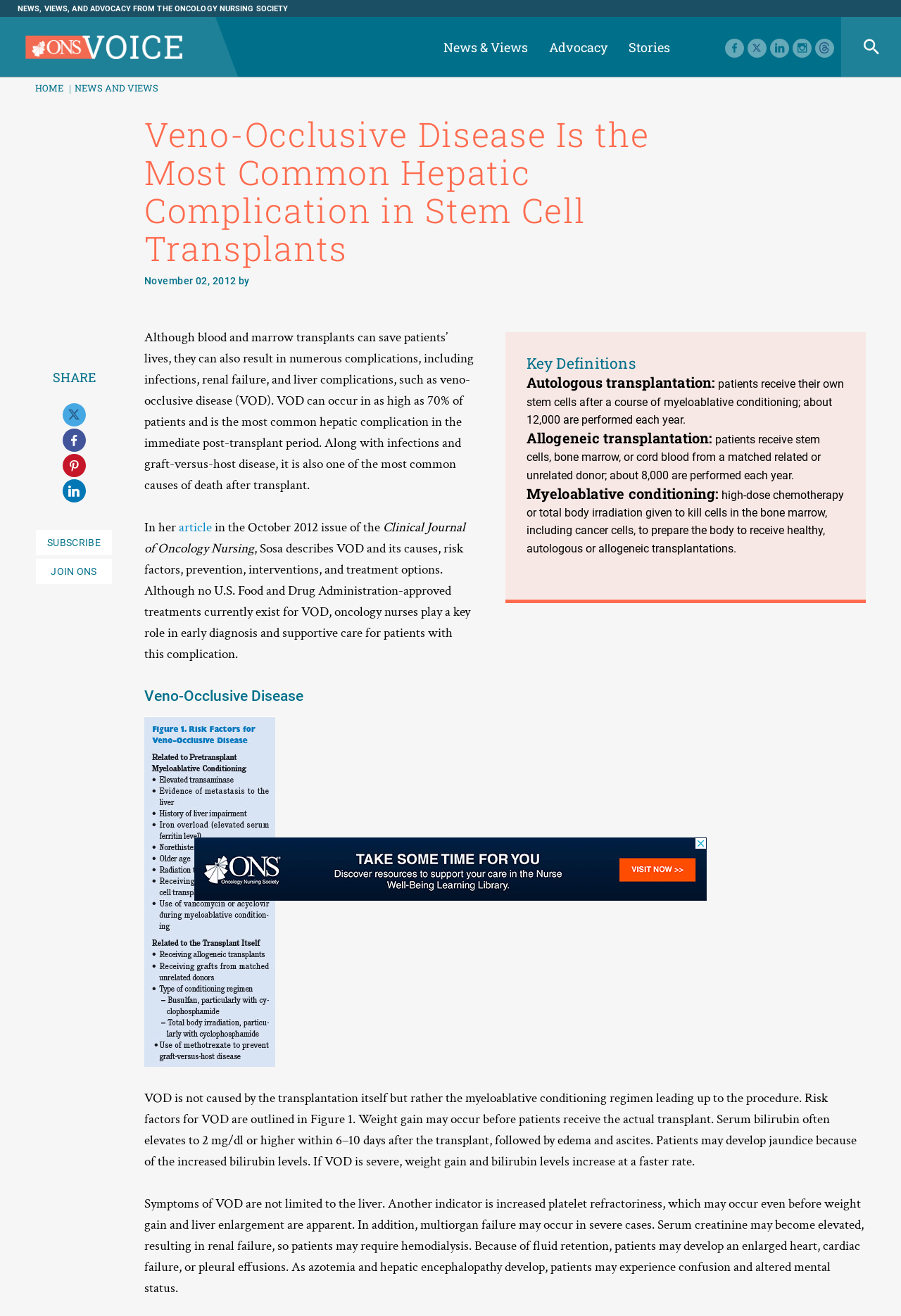Pinpoint the bounding box coordinates of the element you need to click to execute the following instruction: "Share on Twitter". The bounding box should be represented by four float numbers between 0 and 1, in the format [left, top, right, bottom].

[0.069, 0.306, 0.095, 0.324]